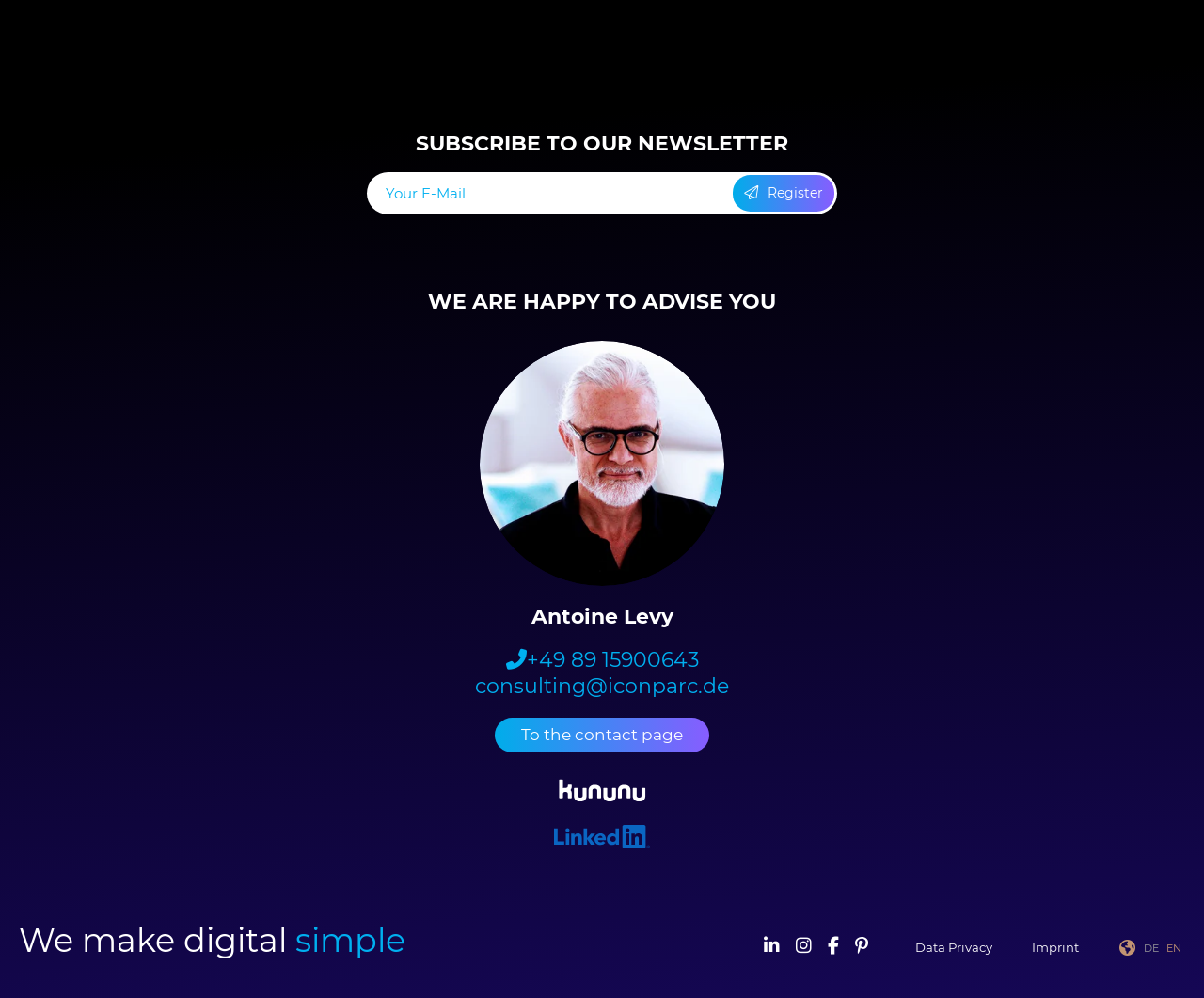Answer the question in a single word or phrase:
What is the purpose of the textbox?

To enter email